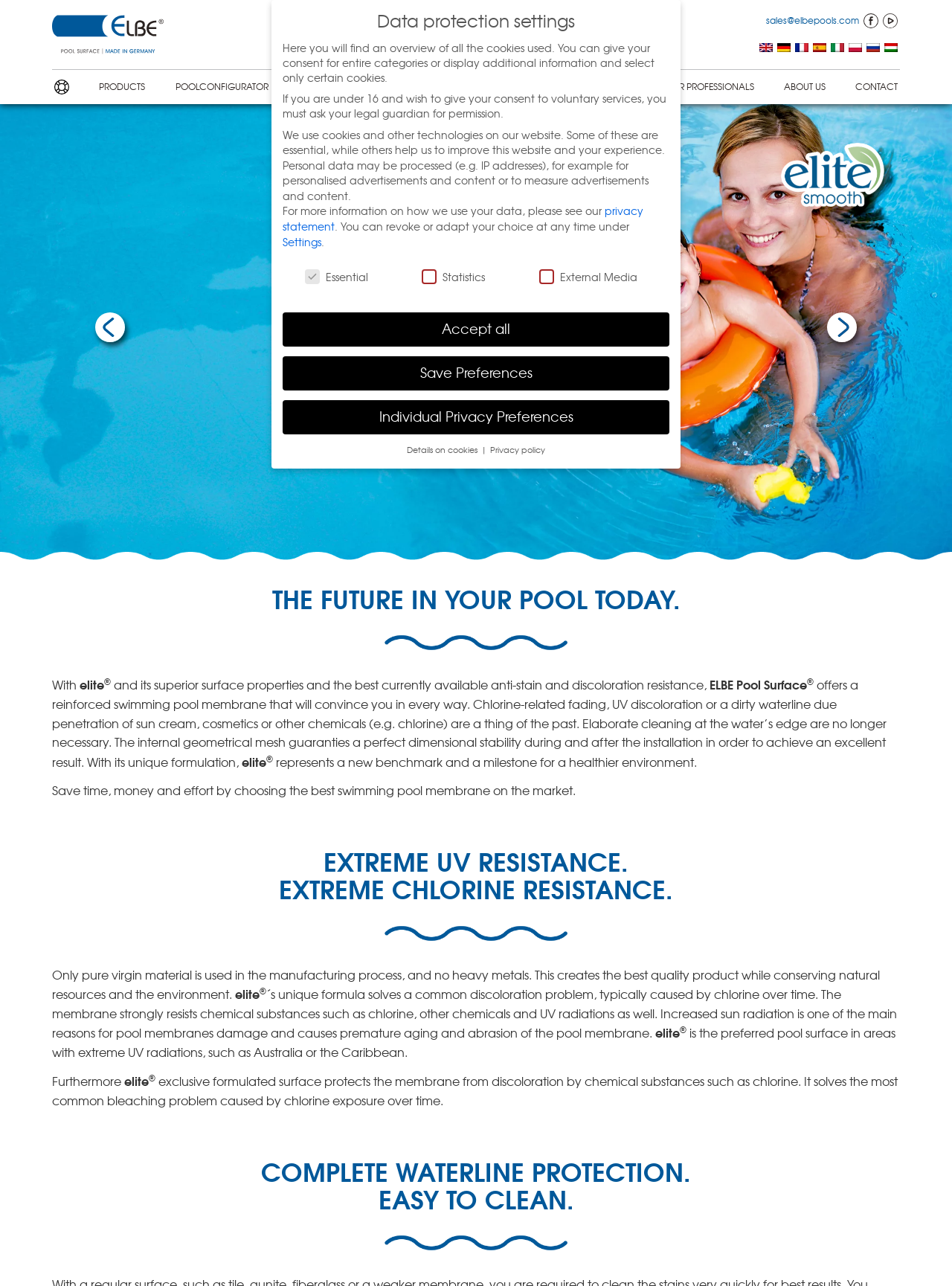Find the bounding box coordinates for the area that must be clicked to perform this action: "Click the 'PRODUCTS' link".

[0.102, 0.06, 0.155, 0.075]